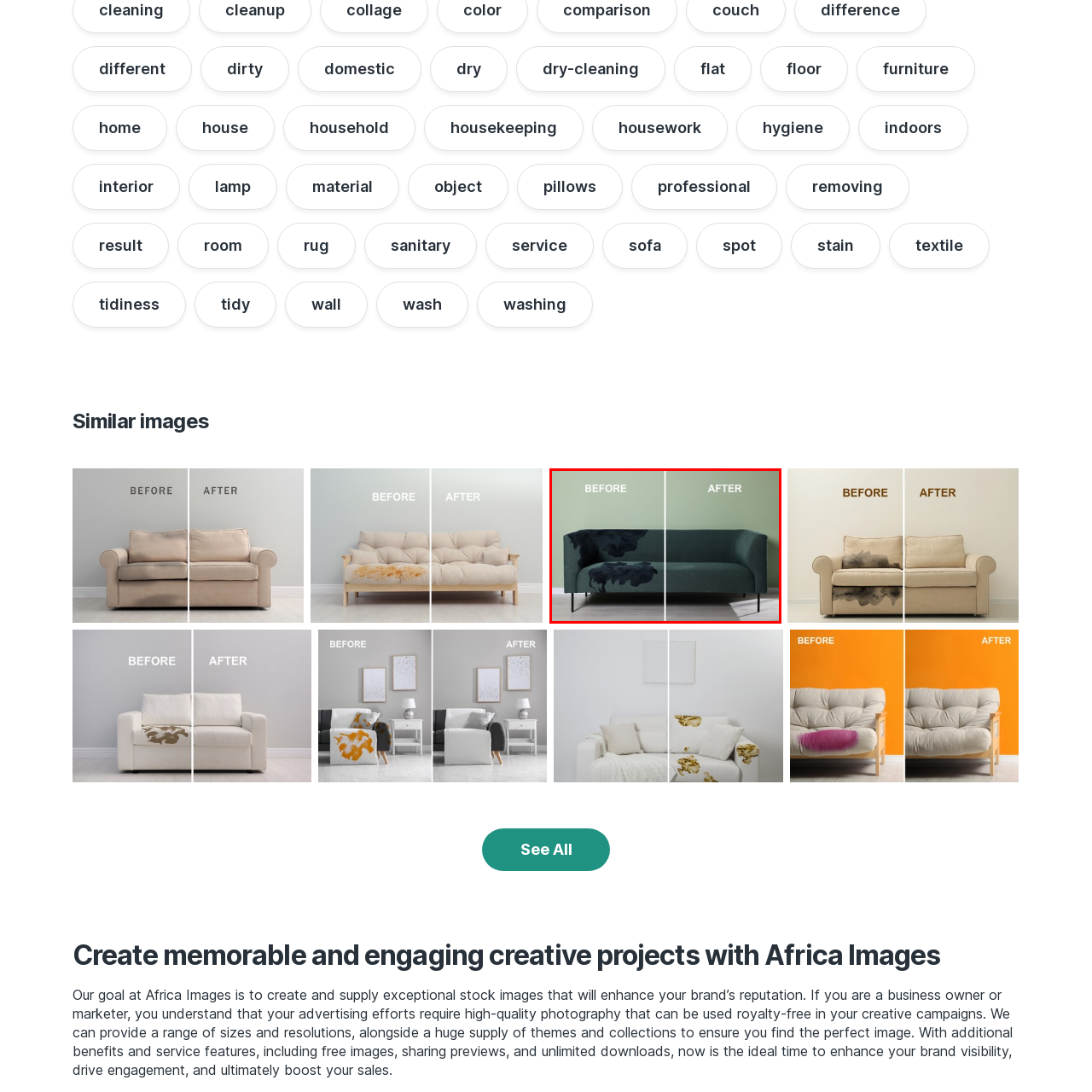Create a detailed description of the image enclosed by the red bounding box.

This image presents a striking comparison of a sofa before and after a professional dry-cleaning service. On the left side, the "Before" section showcases the sofa marred by visible stains, illustrating the wear and tear typical in household furniture. The right side, labeled "After," highlights the remarkable transformation achieved through cleaning, revealing a fresh and pristine condition devoid of blemishes. The backdrop features a calming green wall, emphasizing the sofa's contemporary design and inviting ambiance, while the flooring enhances the overall aesthetic. This visual collage effectively demonstrates the impact of thorough cleaning and maintenance on interior furnishings.